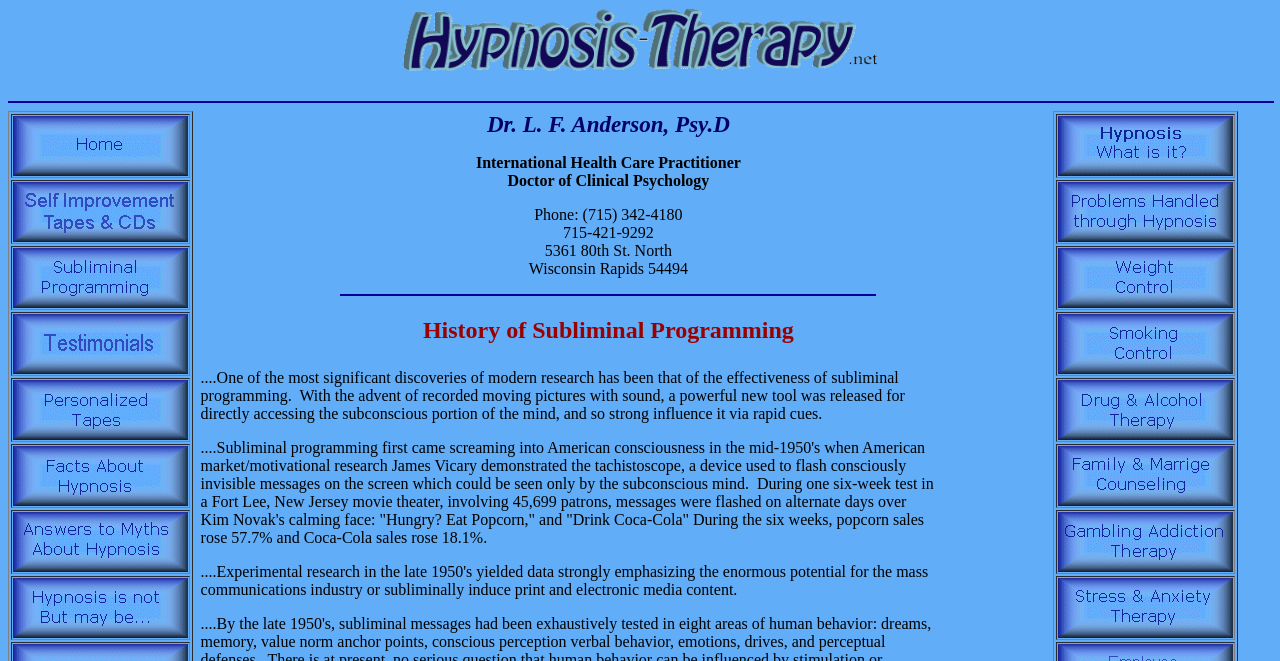Determine the bounding box coordinates of the element's region needed to click to follow the instruction: "Click the image in the third row". Provide these coordinates as four float numbers between 0 and 1, formatted as [left, top, right, bottom].

[0.827, 0.275, 0.963, 0.366]